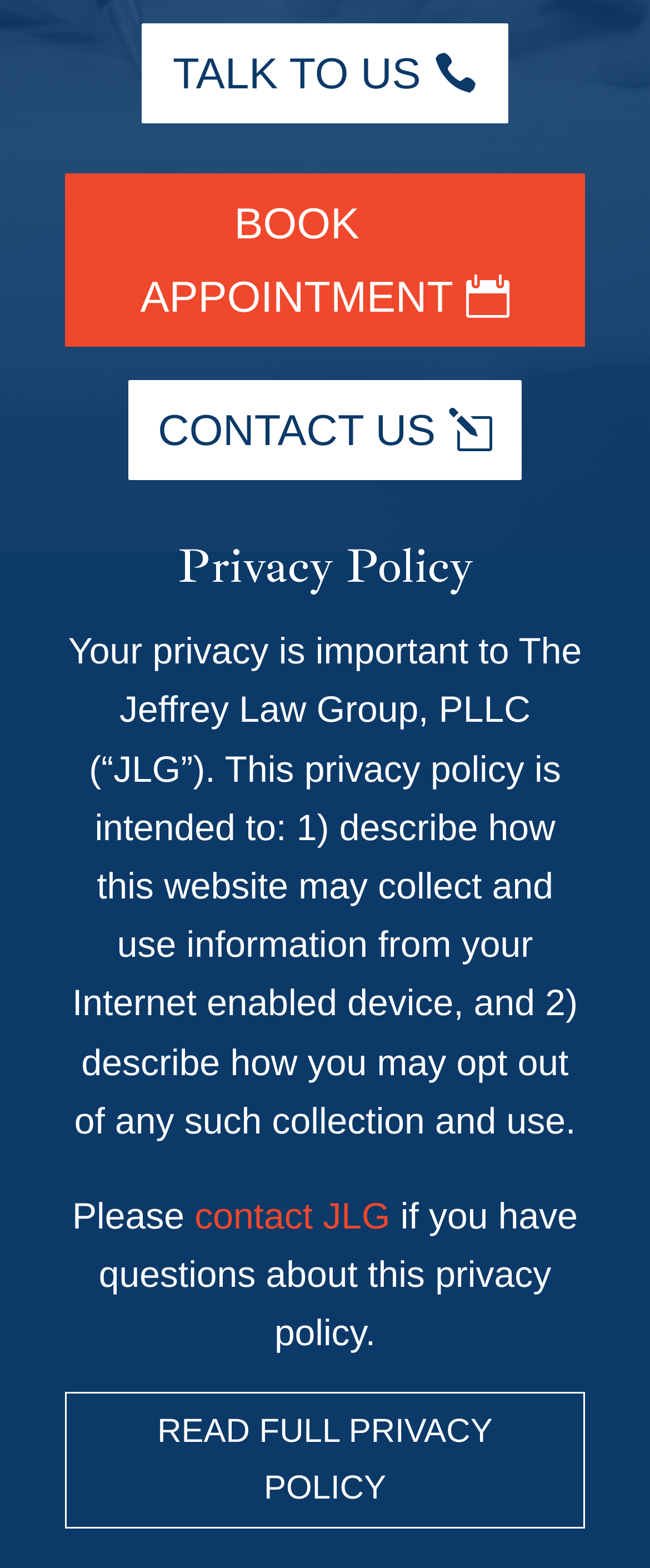Using the provided description: "contact JLG", find the bounding box coordinates of the corresponding UI element. The output should be four float numbers between 0 and 1, in the format [left, top, right, bottom].

[0.299, 0.762, 0.6, 0.789]